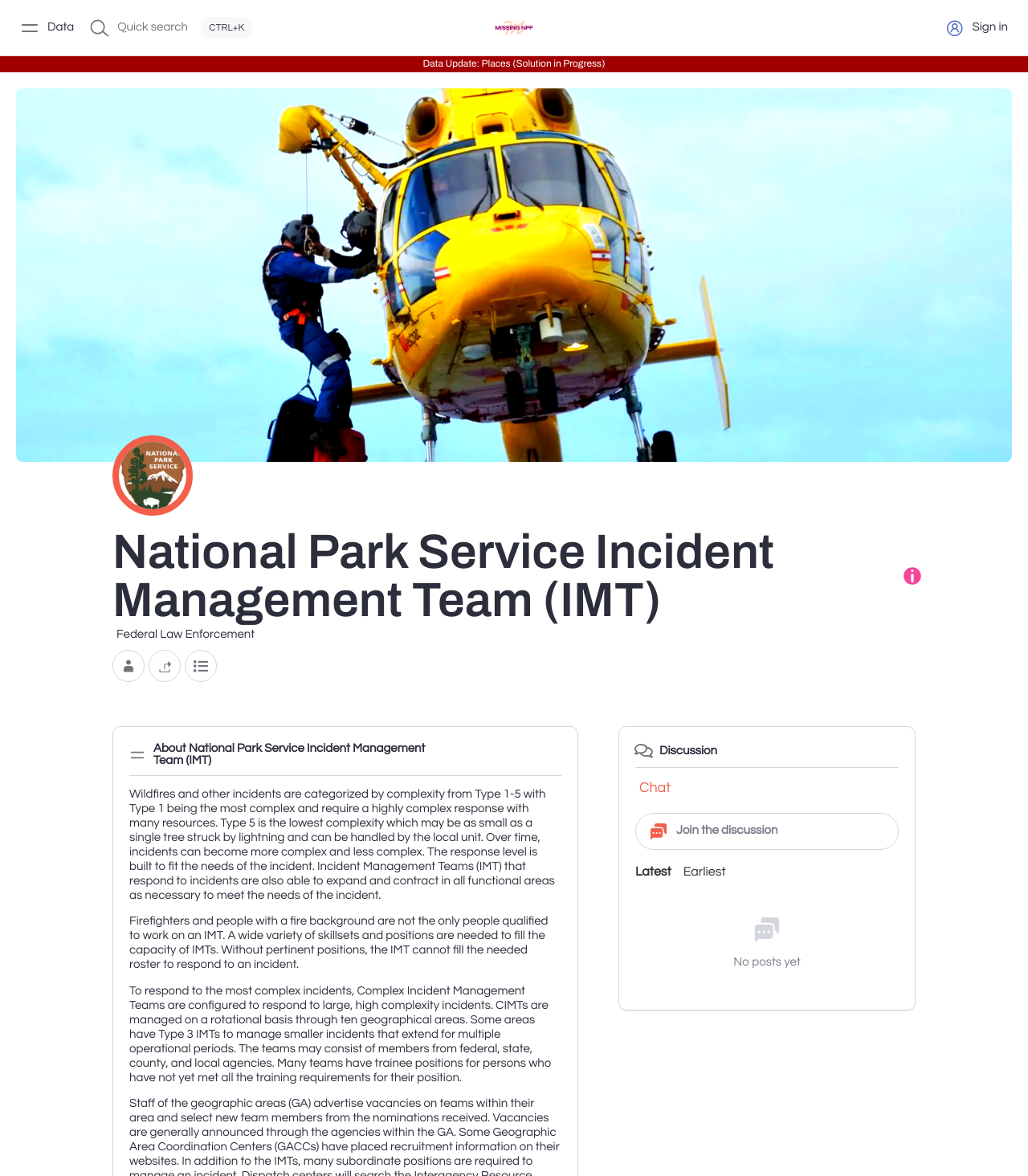Using the description: "Latest", determine the UI element's bounding box coordinates. Ensure the coordinates are in the format of four float numbers between 0 and 1, i.e., [left, top, right, bottom].

[0.618, 0.736, 0.653, 0.747]